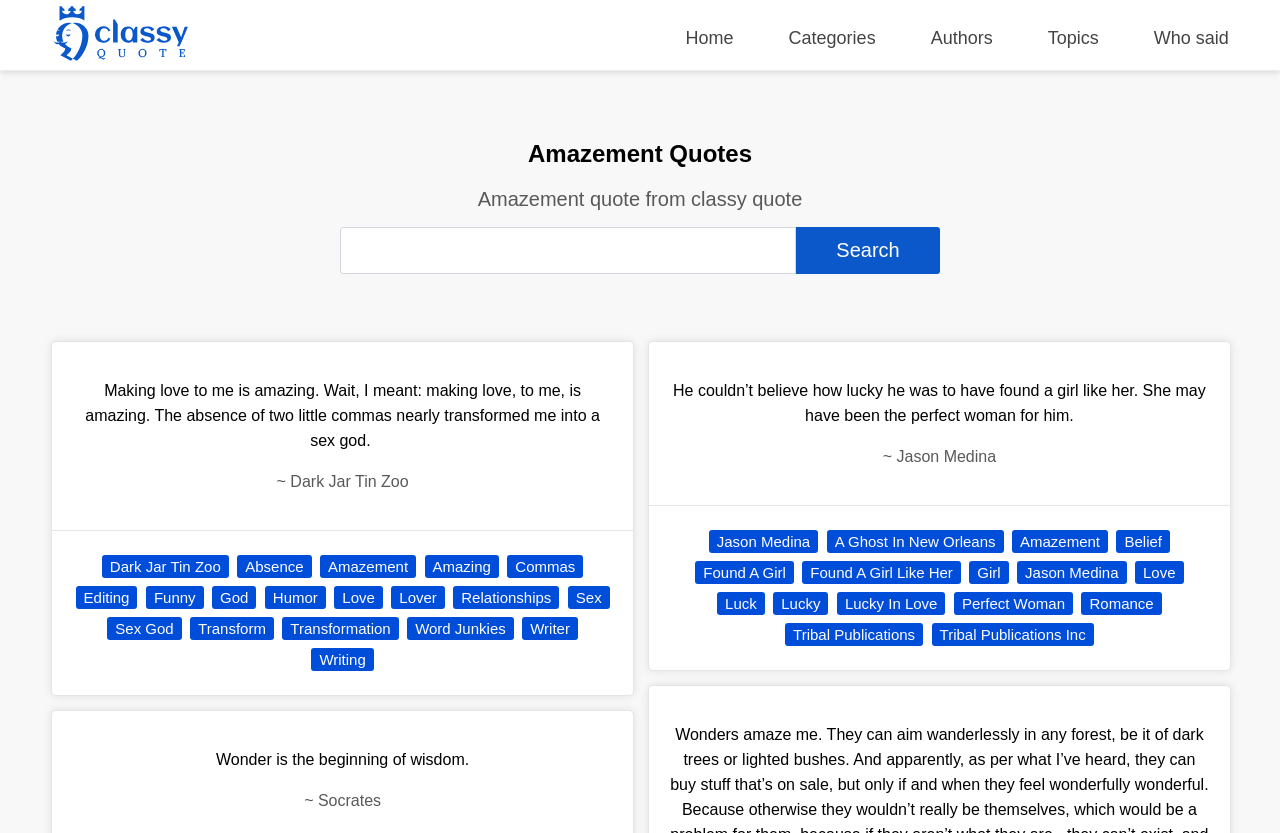Generate a comprehensive description of the webpage.

This webpage is dedicated to showcasing quotes, specifically amazement quotes, from ClassyQuote. At the top left corner, there is a logo of Classy Quote. Below the logo, there are five navigation links: Home, Categories, Authors, Topics, and Who said. 

The main content of the page is divided into two sections. The first section has a heading "Amazement Quotes" followed by a subheading "Amazement quote from classy quote". Below the subheading, there is a search bar with a button labeled "Search". 

The second section displays a quote from Dark Jar Tin Zoo, which is a humorous take on the importance of commas in a sentence. Below the quote, there are several links to related topics, such as absence, amazement, amazing, commas, editing, funny, god, humor, love, lover, relationships, sex, sex god, transform, transformation, word junkies, writer, and writing. 

Further down the page, there is another quote from Jason Medina, which is a romantic quote about finding the perfect woman. Below this quote, there are links to related topics, such as amazement, belief, found a girl, found a girl like her, girl, Jason Medina, love, luck, lucky, lucky in love, perfect woman, romance, tribal publications, and tribal publications inc.